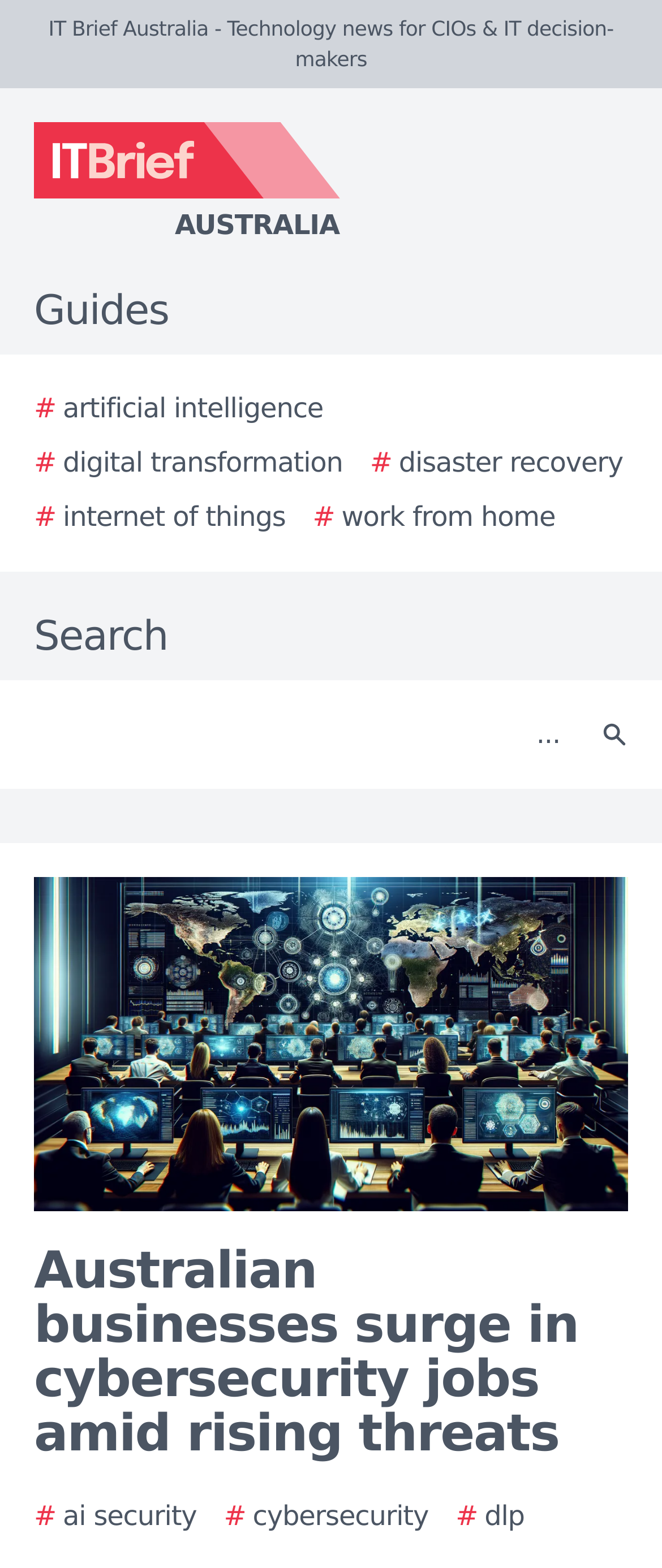Produce an extensive caption that describes everything on the webpage.

The webpage appears to be a news article or blog post from IT Brief Australia, a technology news website for CIOs and IT decision-makers. At the top of the page, there is a logo of IT Brief Australia, accompanied by the website's name in text. Below the logo, there are several links to guides on various topics, including artificial intelligence, digital transformation, disaster recovery, internet of things, and work from home.

To the right of the guides, there is a search bar with a search button and a magnifying glass icon. Below the search bar, there is a large image that takes up most of the width of the page. This image is likely related to the article's content.

The main article's title, "Australian businesses surge in cybersecurity jobs amid rising threats," is displayed prominently in a large font size. The article's content is not explicitly described in the accessibility tree, but based on the meta description, it appears to discuss research by Trellix on the increase in cybersecurity jobs in Australian businesses amidst rising cyber threats.

At the bottom of the page, there are several links to related topics, including ai security, cybersecurity, and dlp. These links are likely related to the article's content and provide additional resources for readers.